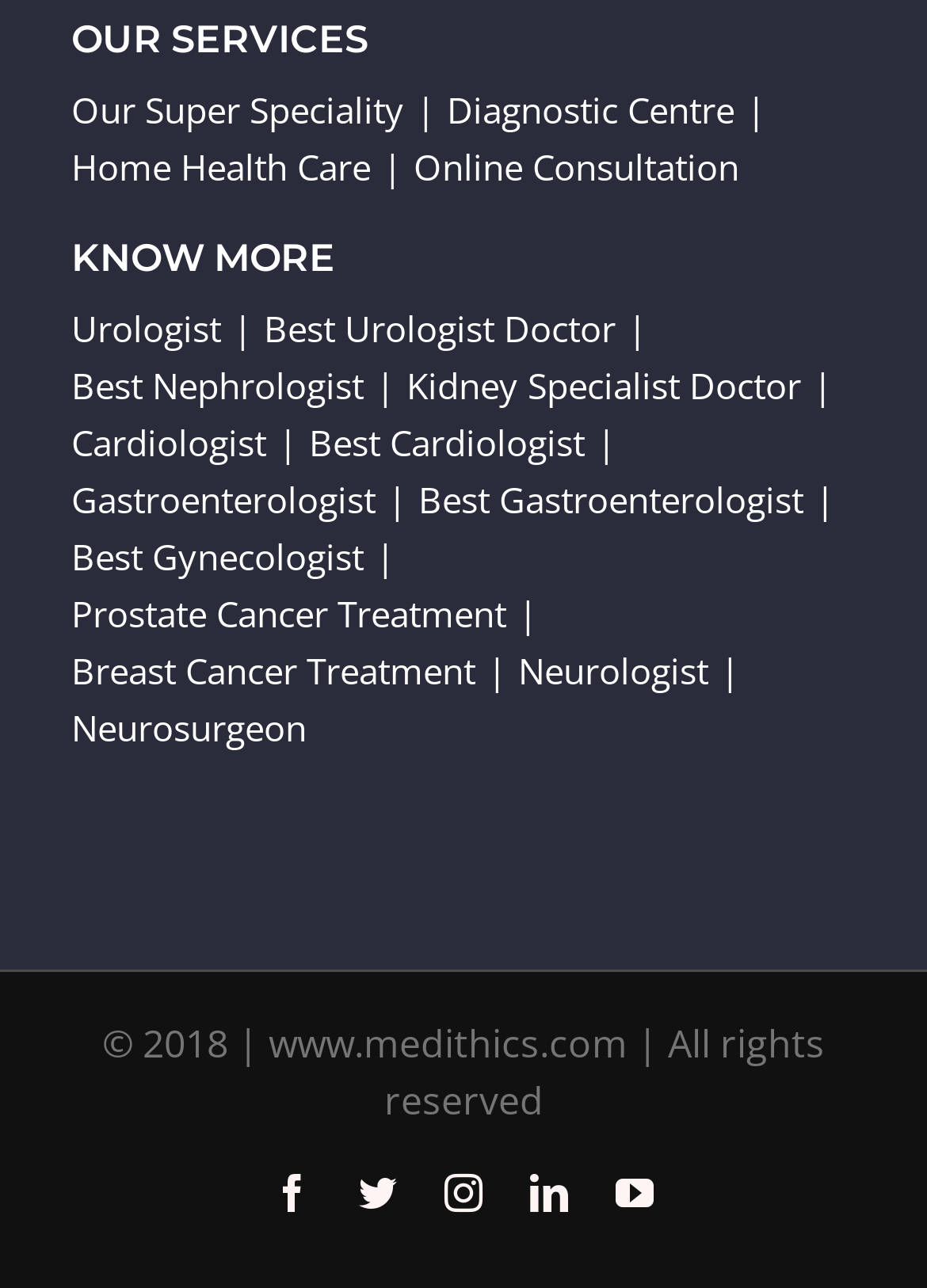Kindly determine the bounding box coordinates for the area that needs to be clicked to execute this instruction: "View Online Consultation".

[0.446, 0.109, 0.797, 0.15]